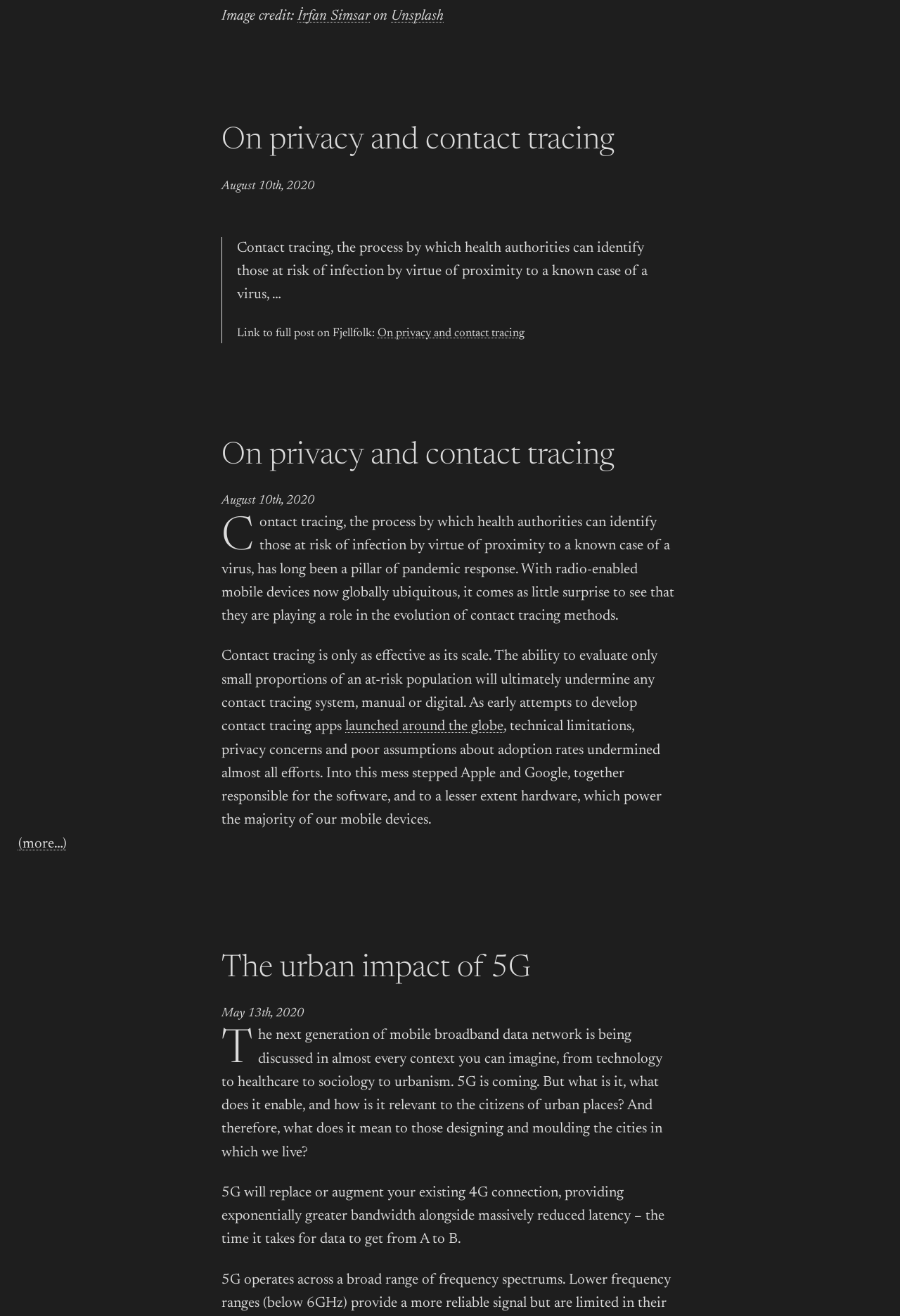What is the topic of the first article?
Using the image as a reference, answer the question with a short word or phrase.

On privacy and contact tracing